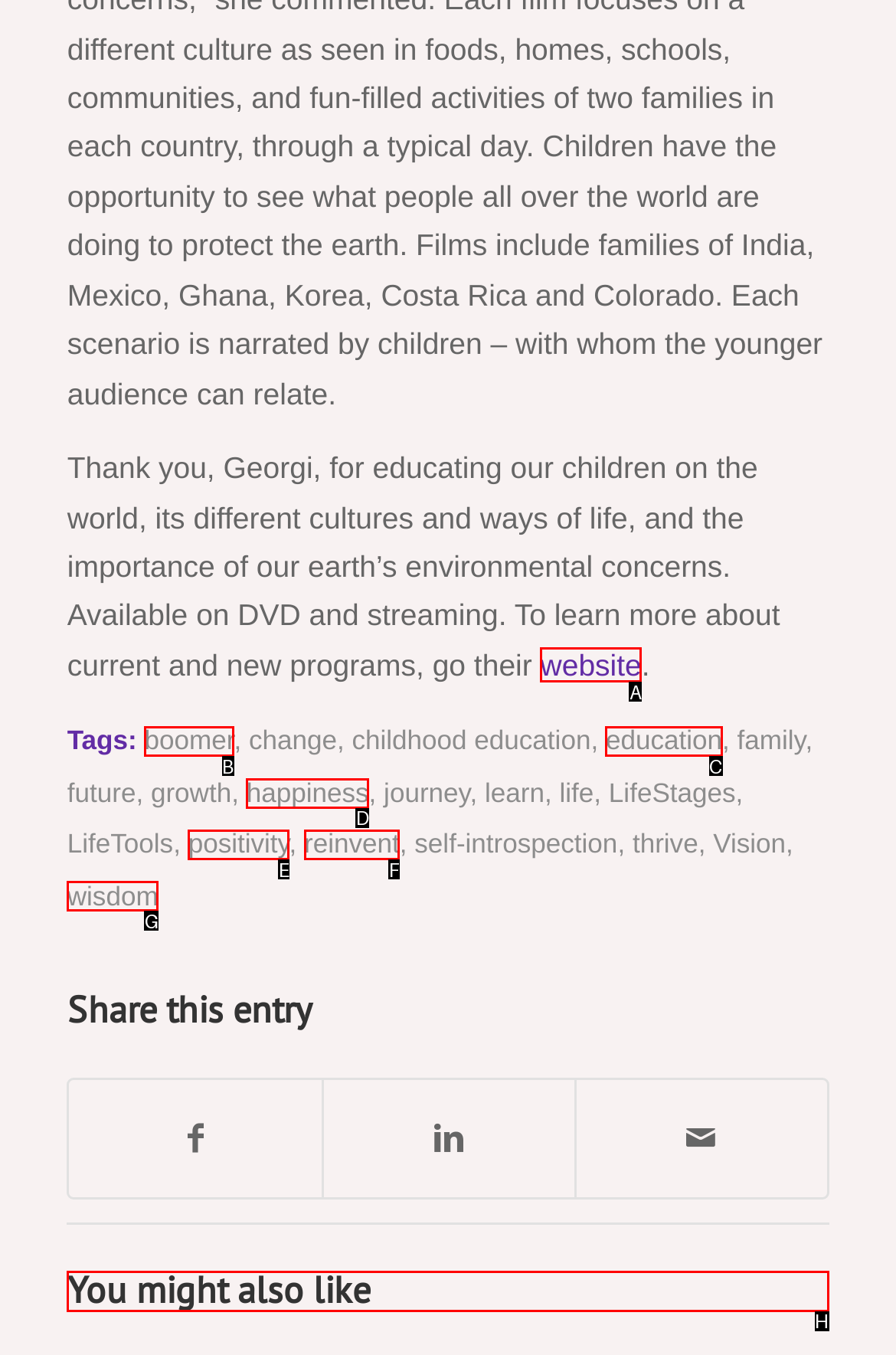Specify which UI element should be clicked to accomplish the task: Check out 'You might also like'. Answer with the letter of the correct choice.

H